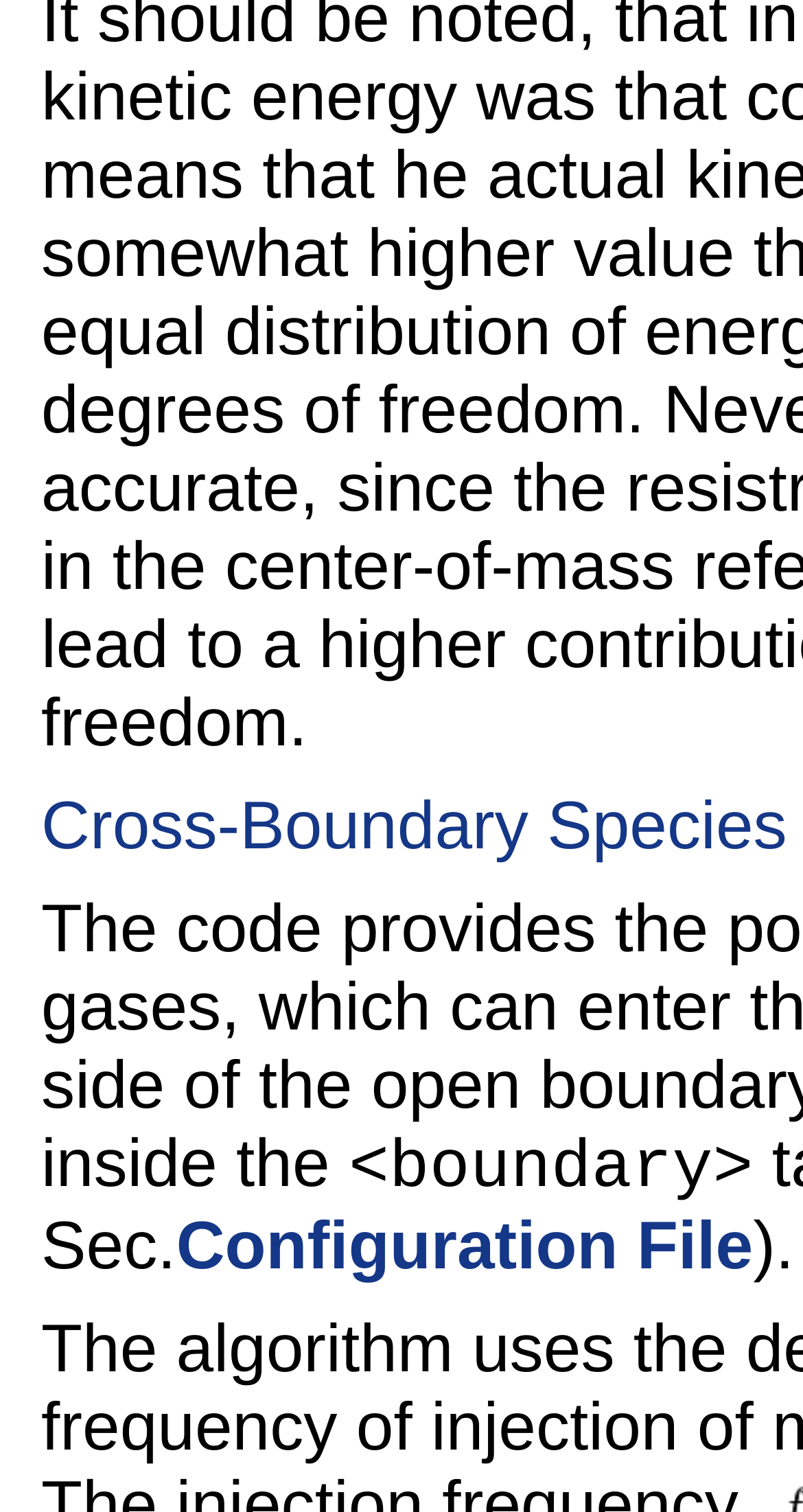Given the element description: "Configuration File", predict the bounding box coordinates of the UI element it refers to, using four float numbers between 0 and 1, i.e., [left, top, right, bottom].

[0.219, 0.795, 0.938, 0.846]